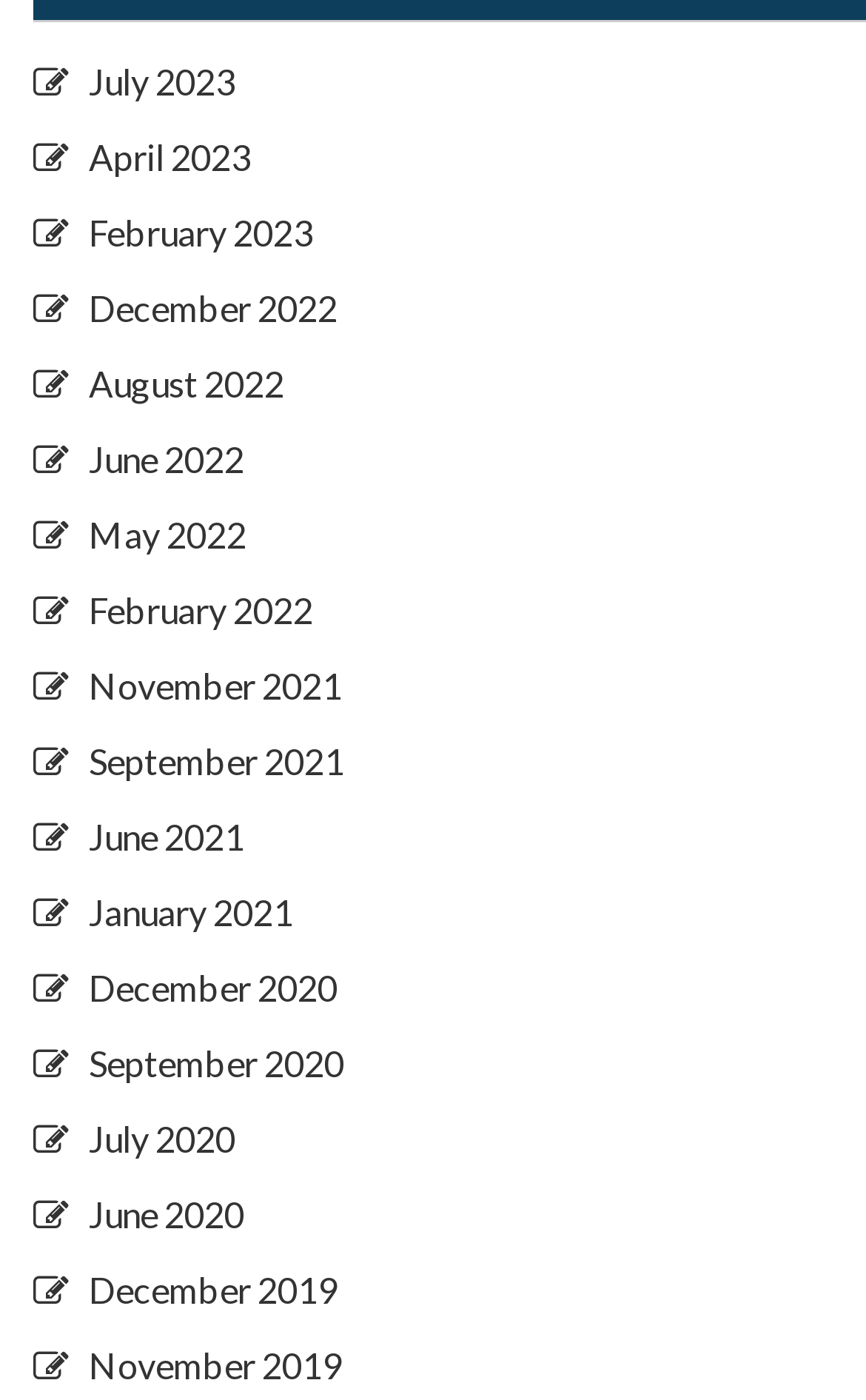Provide your answer in one word or a succinct phrase for the question: 
How many months are listed from the year 2021?

3